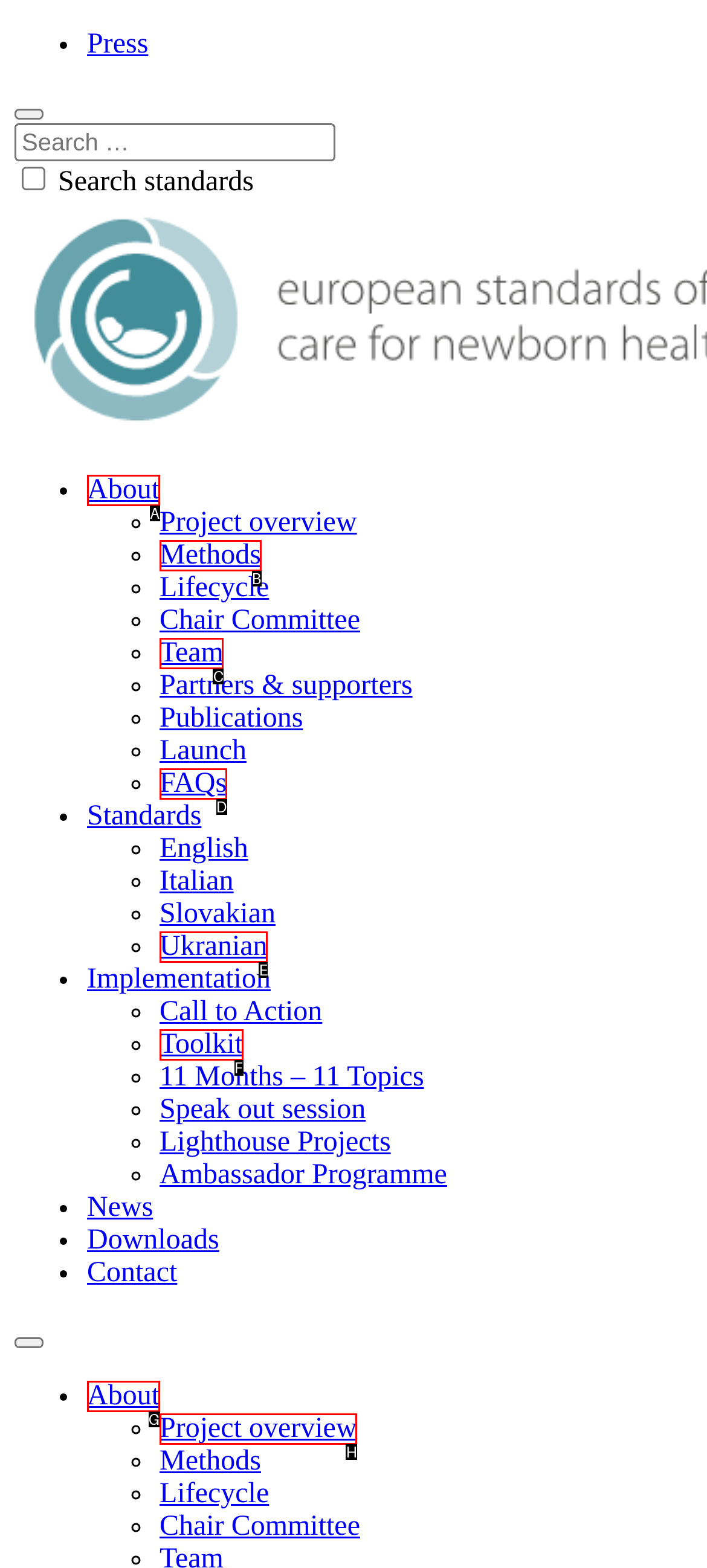From the available choices, determine which HTML element fits this description: Ukranian Respond with the correct letter.

E